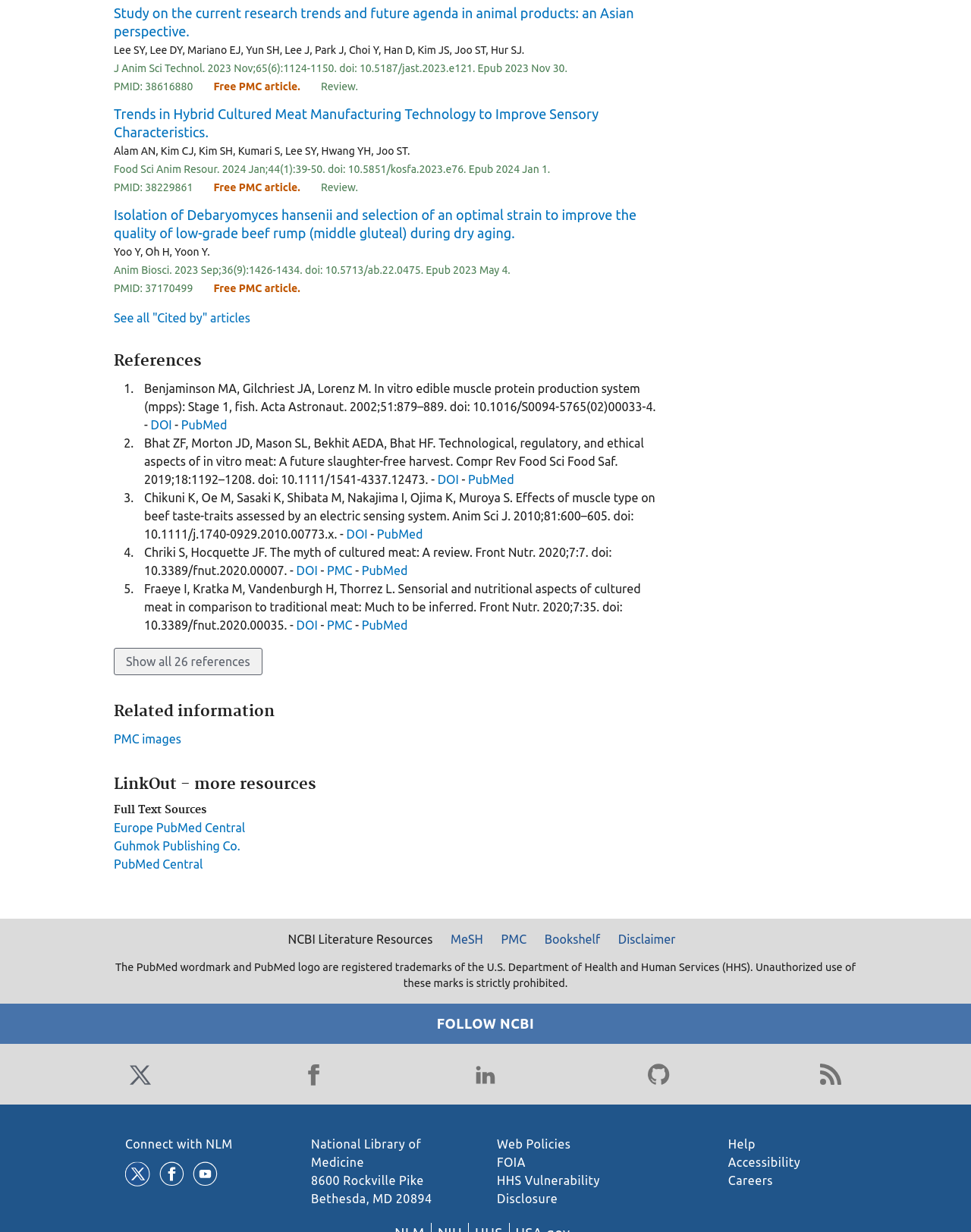Determine the bounding box coordinates of the region I should click to achieve the following instruction: "View the article 'Study on the current research trends and future agenda in animal products: an Asian perspective'". Ensure the bounding box coordinates are four float numbers between 0 and 1, i.e., [left, top, right, bottom].

[0.117, 0.003, 0.68, 0.033]